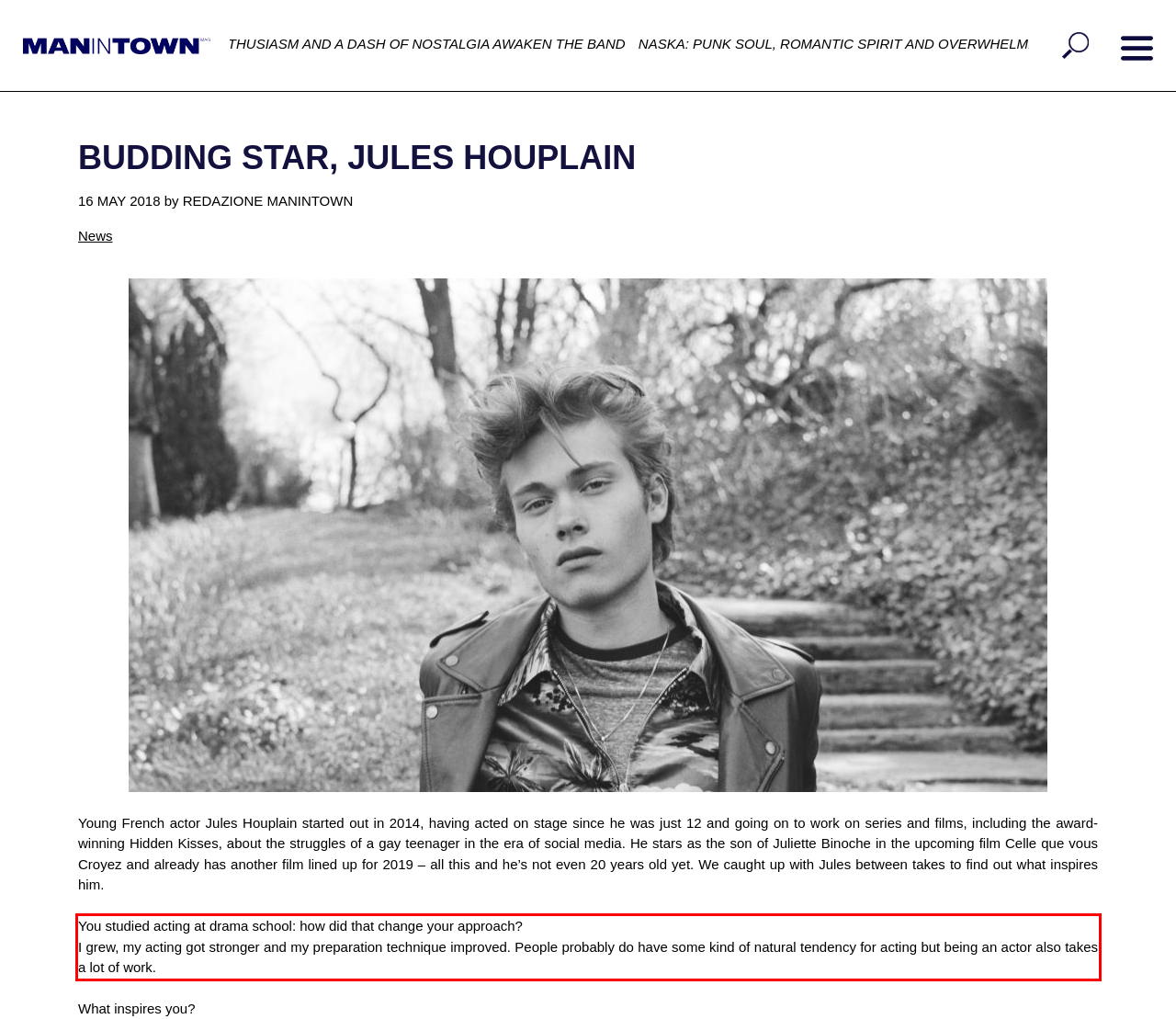You are given a webpage screenshot with a red bounding box around a UI element. Extract and generate the text inside this red bounding box.

You studied acting at drama school: how did that change your approach? I grew, my acting got stronger and my preparation technique improved. People probably do have some kind of natural tendency for acting but being an actor also takes a lot of work.